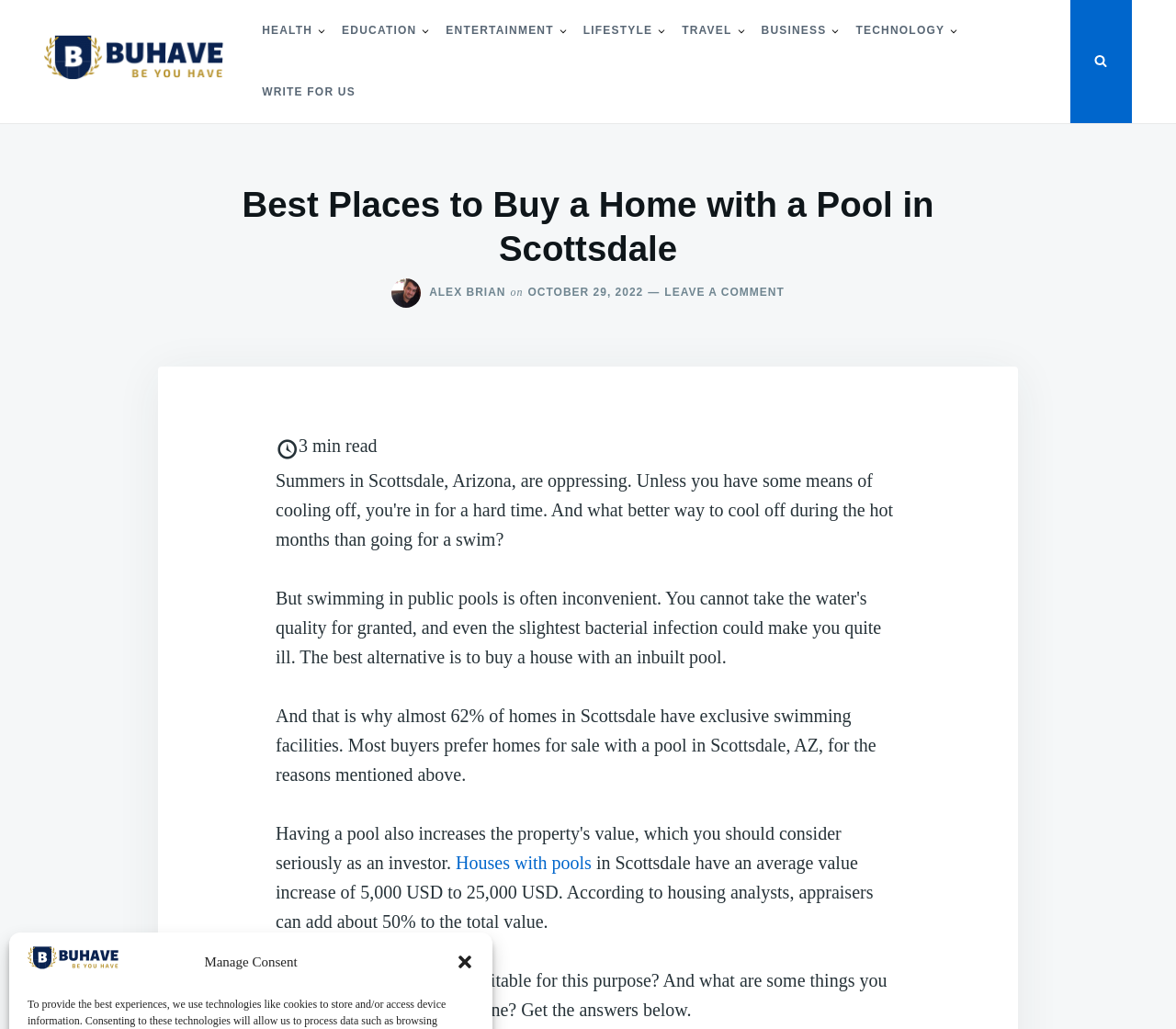From the webpage screenshot, predict the bounding box of the UI element that matches this description: "Houses with pools".

[0.388, 0.829, 0.503, 0.849]